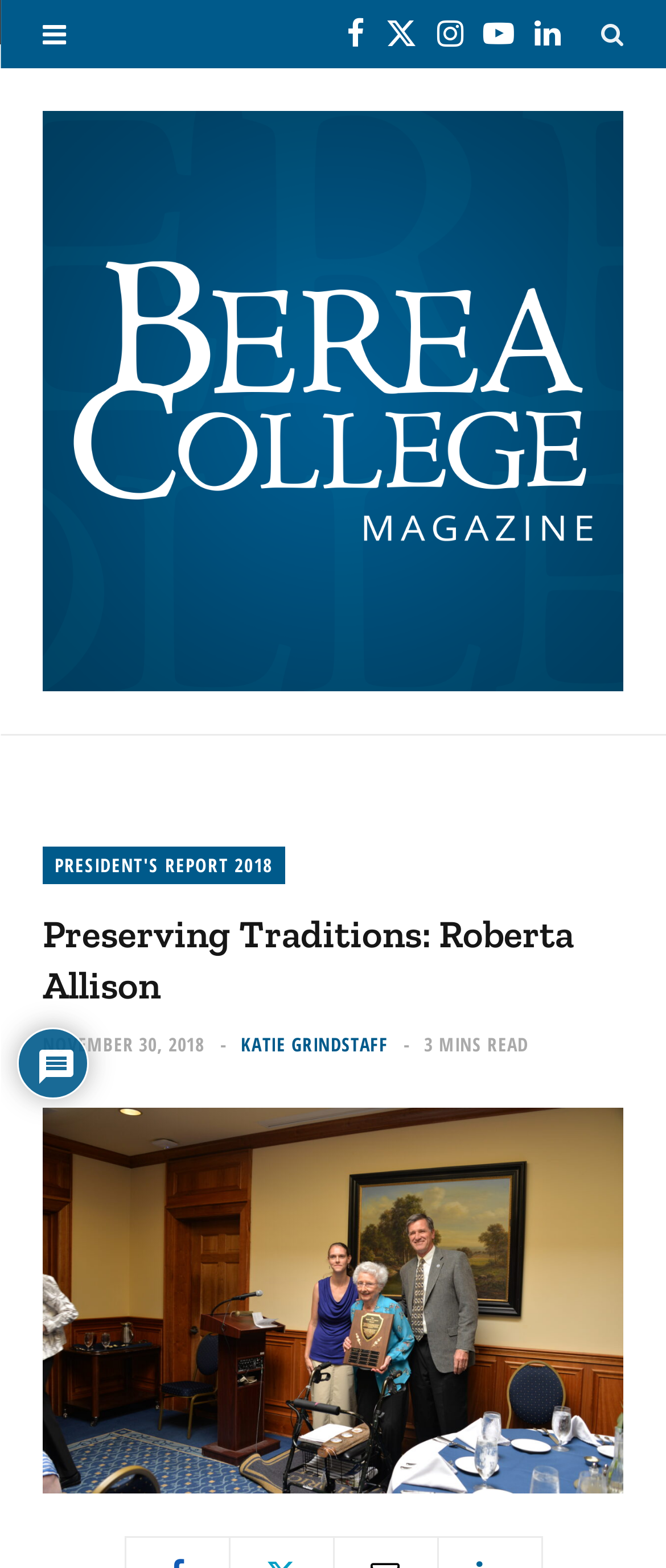Please identify the bounding box coordinates of the clickable element to fulfill the following instruction: "Visit Berea College Magazine". The coordinates should be four float numbers between 0 and 1, i.e., [left, top, right, bottom].

[0.064, 0.071, 0.936, 0.441]